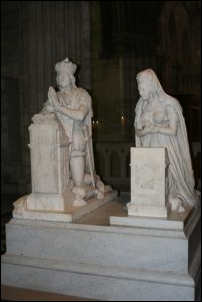Give a one-word or one-phrase response to the question:
What is Marie Antoinette holding in her hand?

A flower